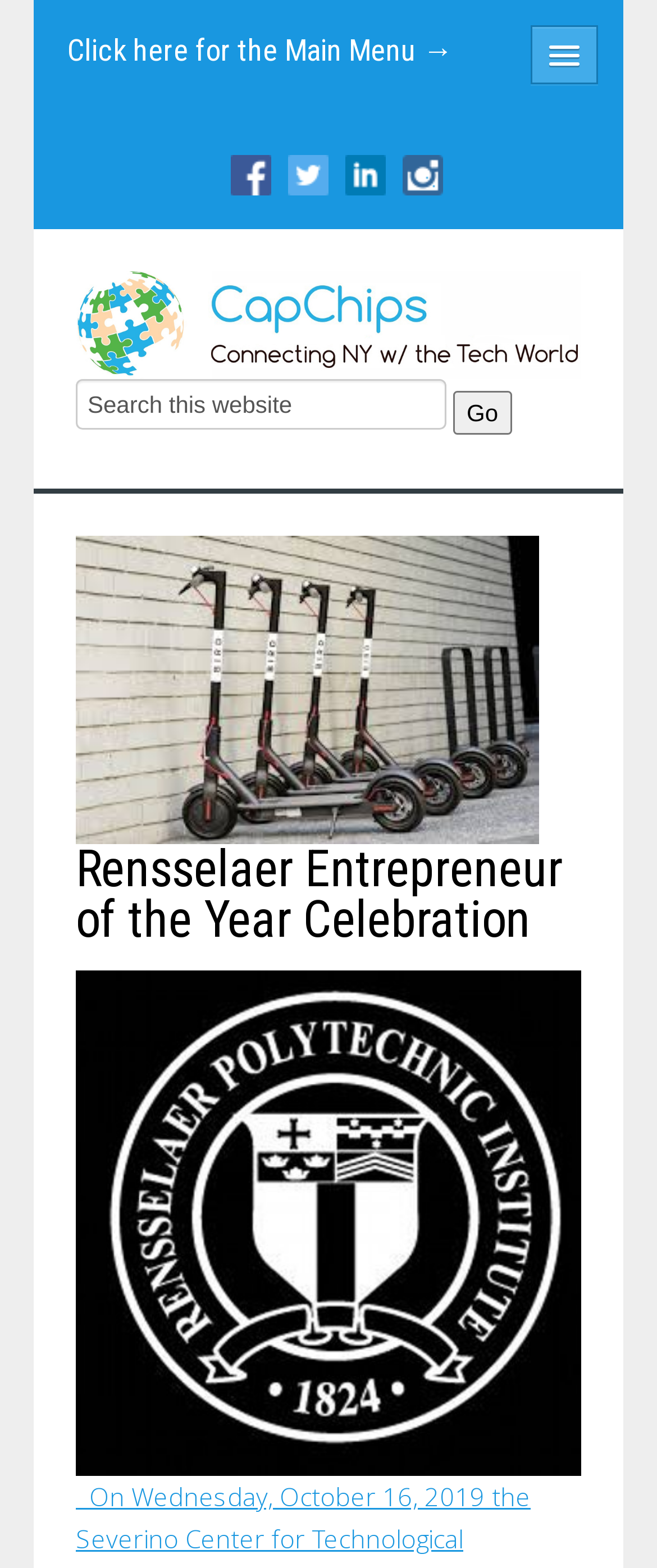Bounding box coordinates should be provided in the format (top-left x, top-left y, bottom-right x, bottom-right y) with all values between 0 and 1. Identify the bounding box for this UI element: title="Connect with us on Linkedin"

[0.526, 0.099, 0.587, 0.12]